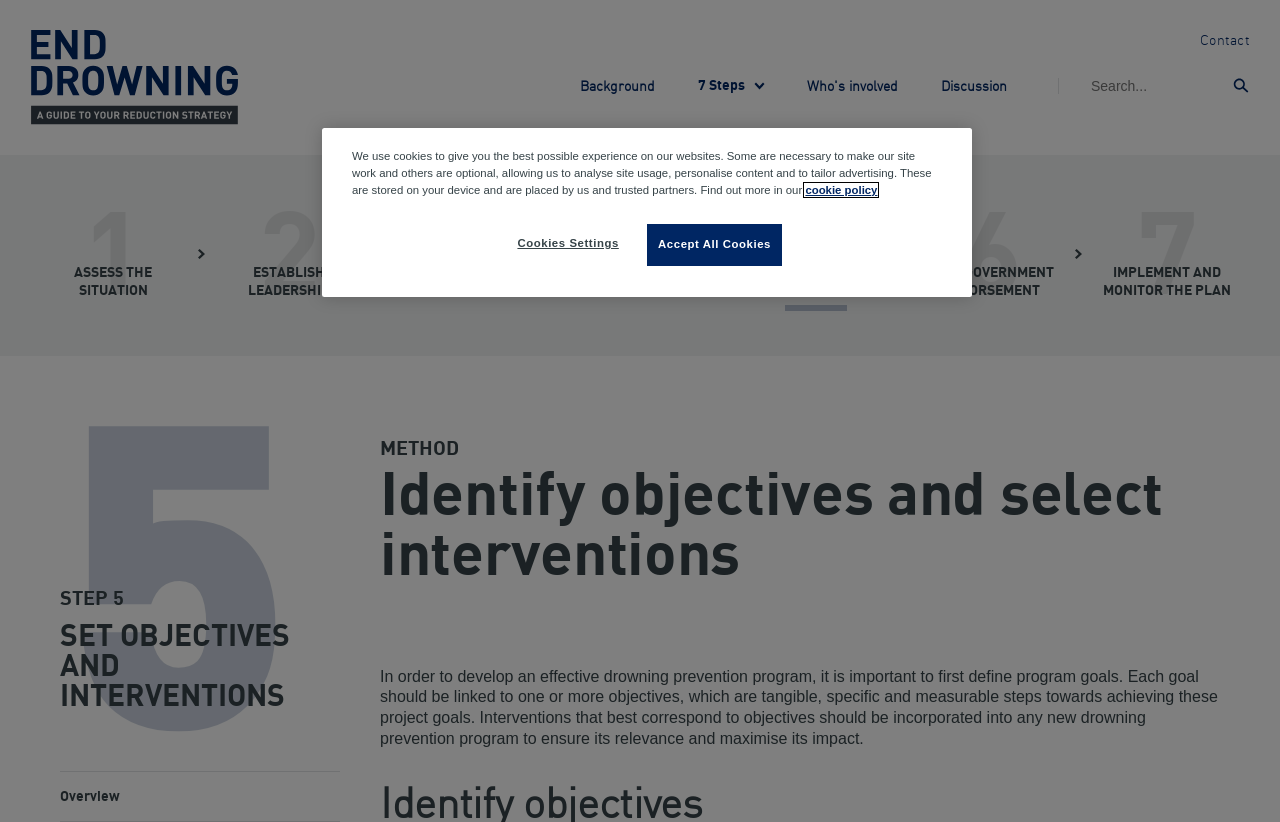Please specify the bounding box coordinates for the clickable region that will help you carry out the instruction: "view discussion page".

[0.735, 0.057, 0.786, 0.189]